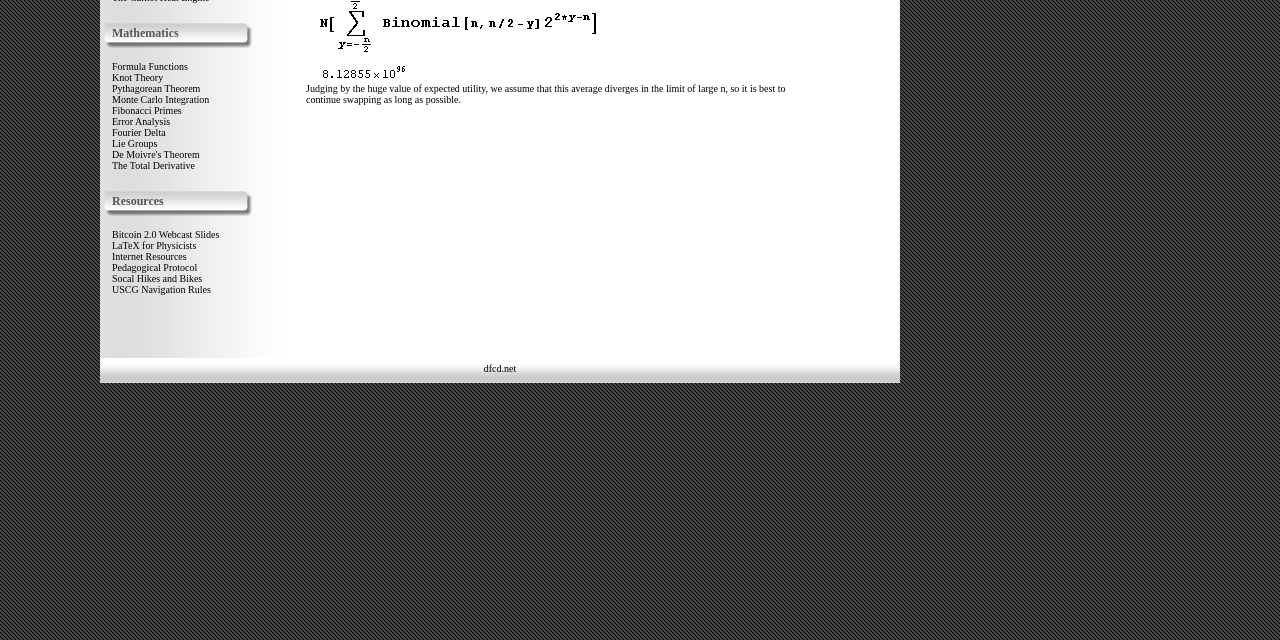Identify the bounding box for the UI element described as: "Socal Hikes and Bikes". Ensure the coordinates are four float numbers between 0 and 1, formatted as [left, top, right, bottom].

[0.088, 0.427, 0.158, 0.444]